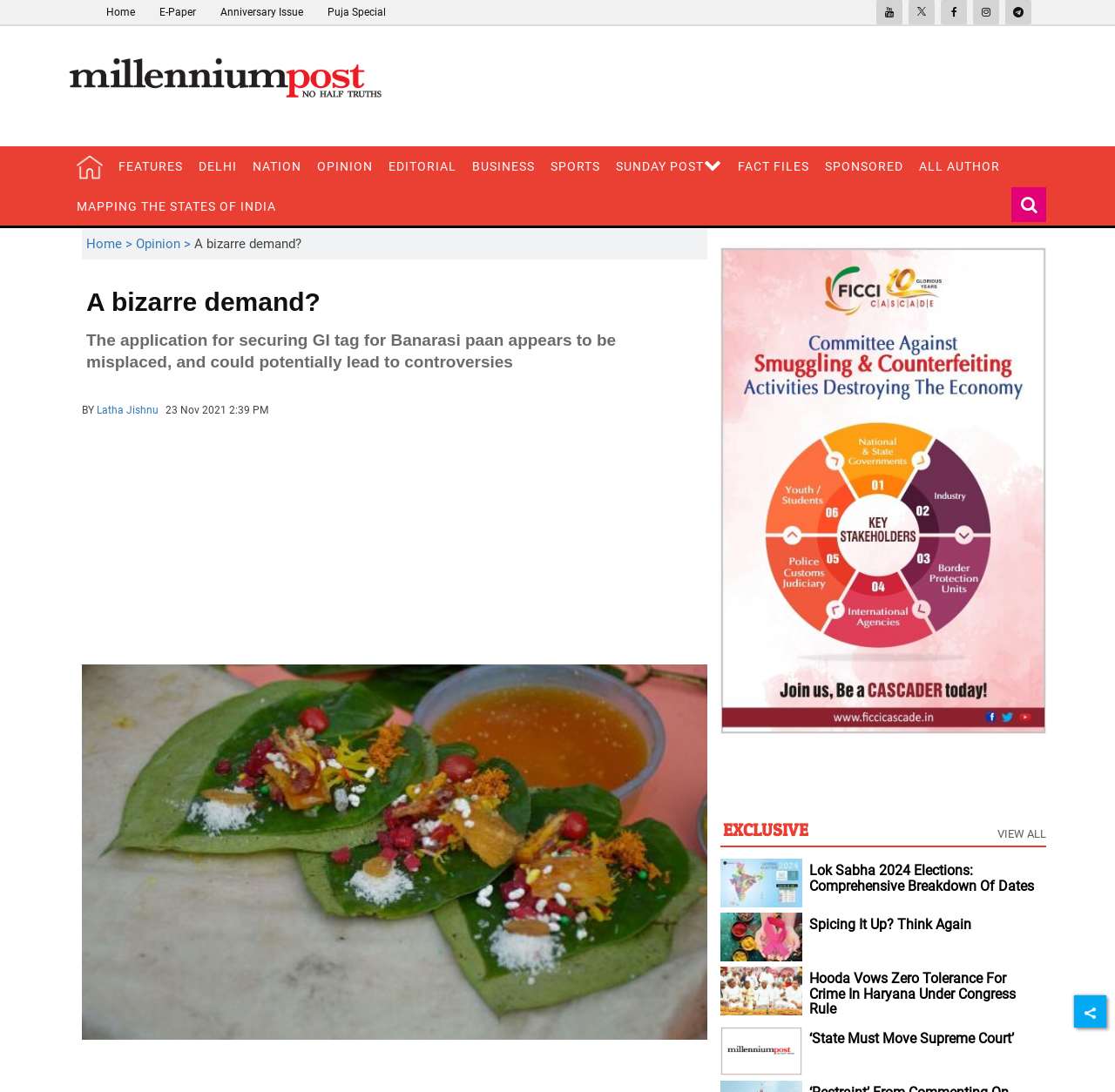Locate the bounding box coordinates of the region to be clicked to comply with the following instruction: "Read the 'A bizarre demand?' article". The coordinates must be four float numbers between 0 and 1, in the form [left, top, right, bottom].

[0.073, 0.254, 0.634, 0.298]